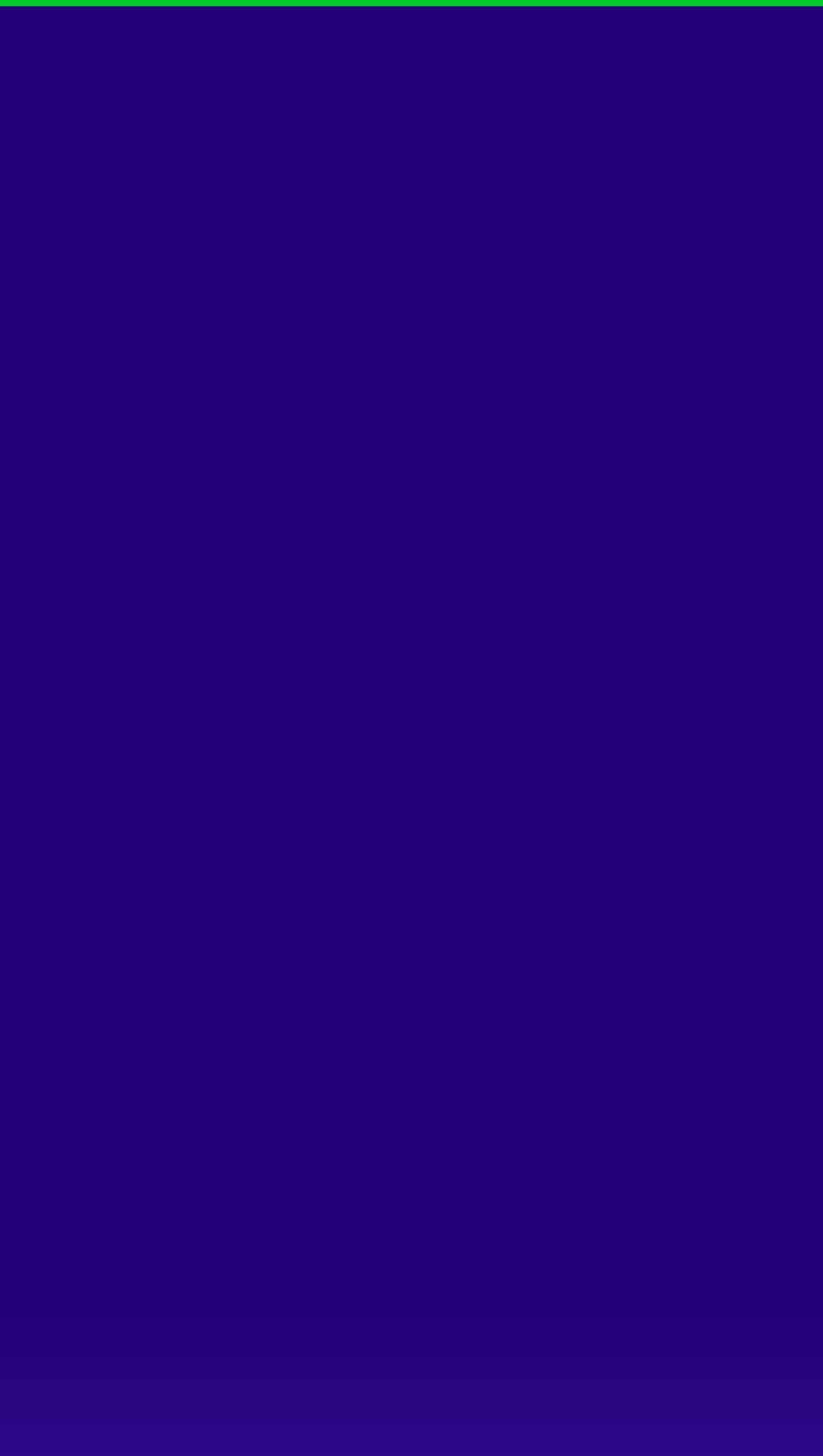Using the information in the image, could you please answer the following question in detail:
What is the purpose of the webpage?

I inferred the purpose of the webpage by understanding the content of the webpage and the meta description, which mentions the HIPAA Privacy Rule. The webpage likely provides information and resources related to this rule.